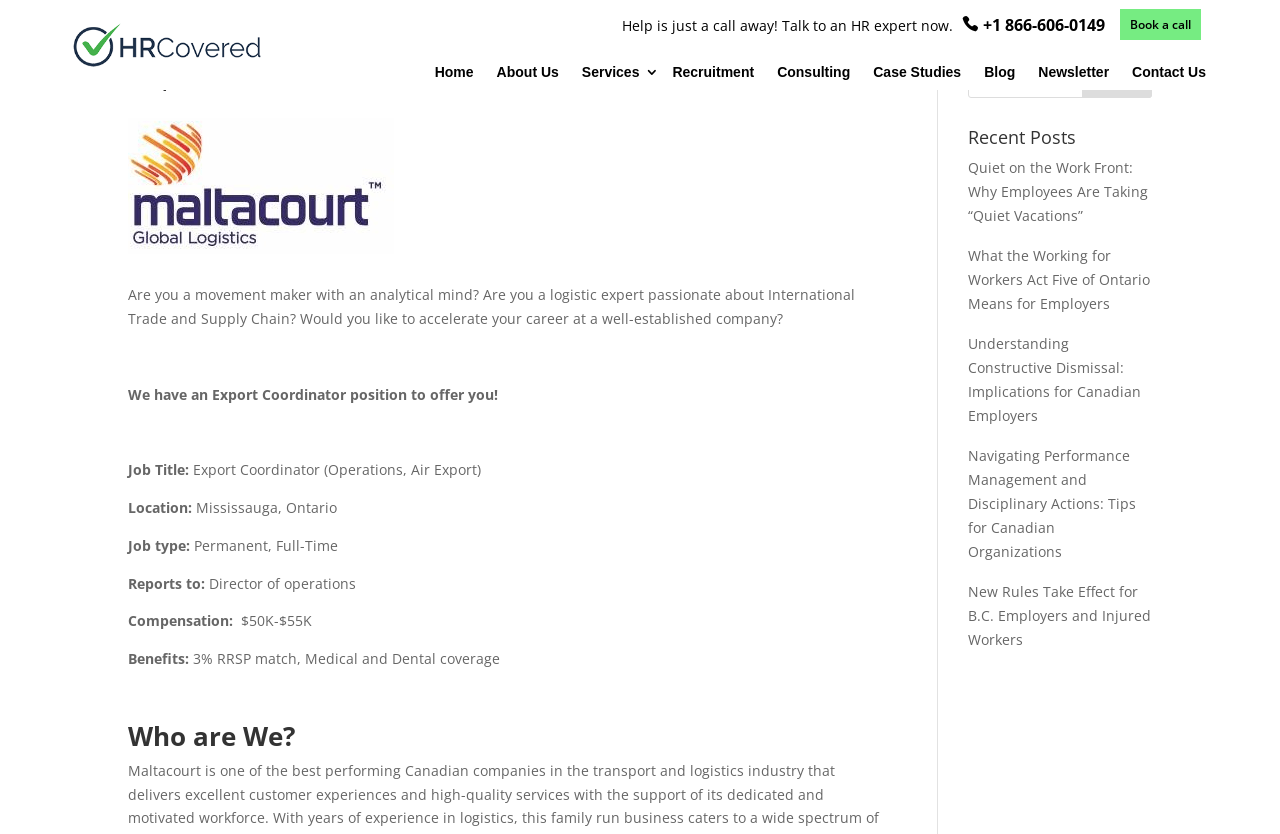Specify the bounding box coordinates of the area that needs to be clicked to achieve the following instruction: "Book a call".

[0.883, 0.023, 0.93, 0.037]